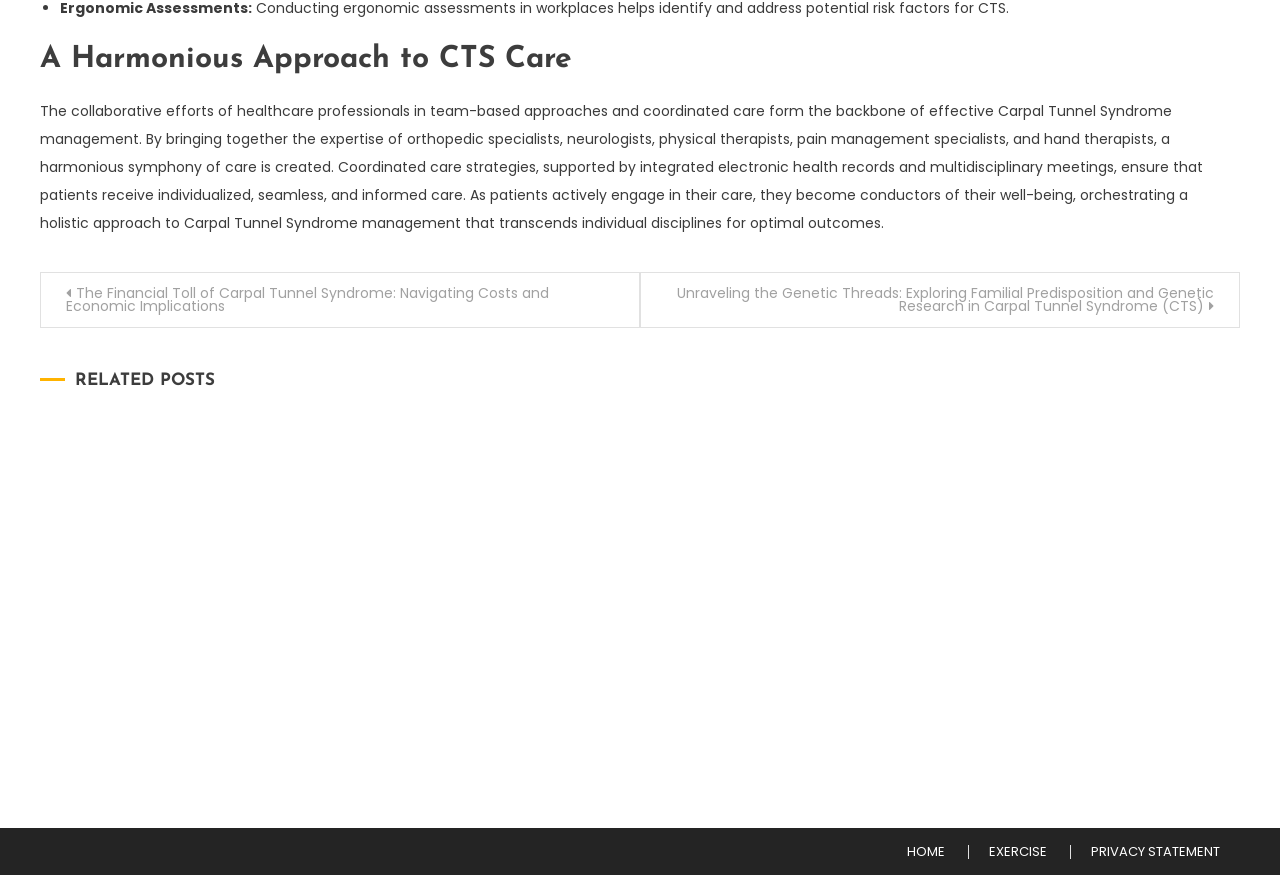Utilize the details in the image to thoroughly answer the following question: What type of care is emphasized on this webpage?

The webpage emphasizes the importance of coordinated care, which is evident from the text that mentions 'coordinated care strategies, supported by integrated electronic health records and multidisciplinary meetings, ensure that patients receive individualized, seamless, and informed care'.